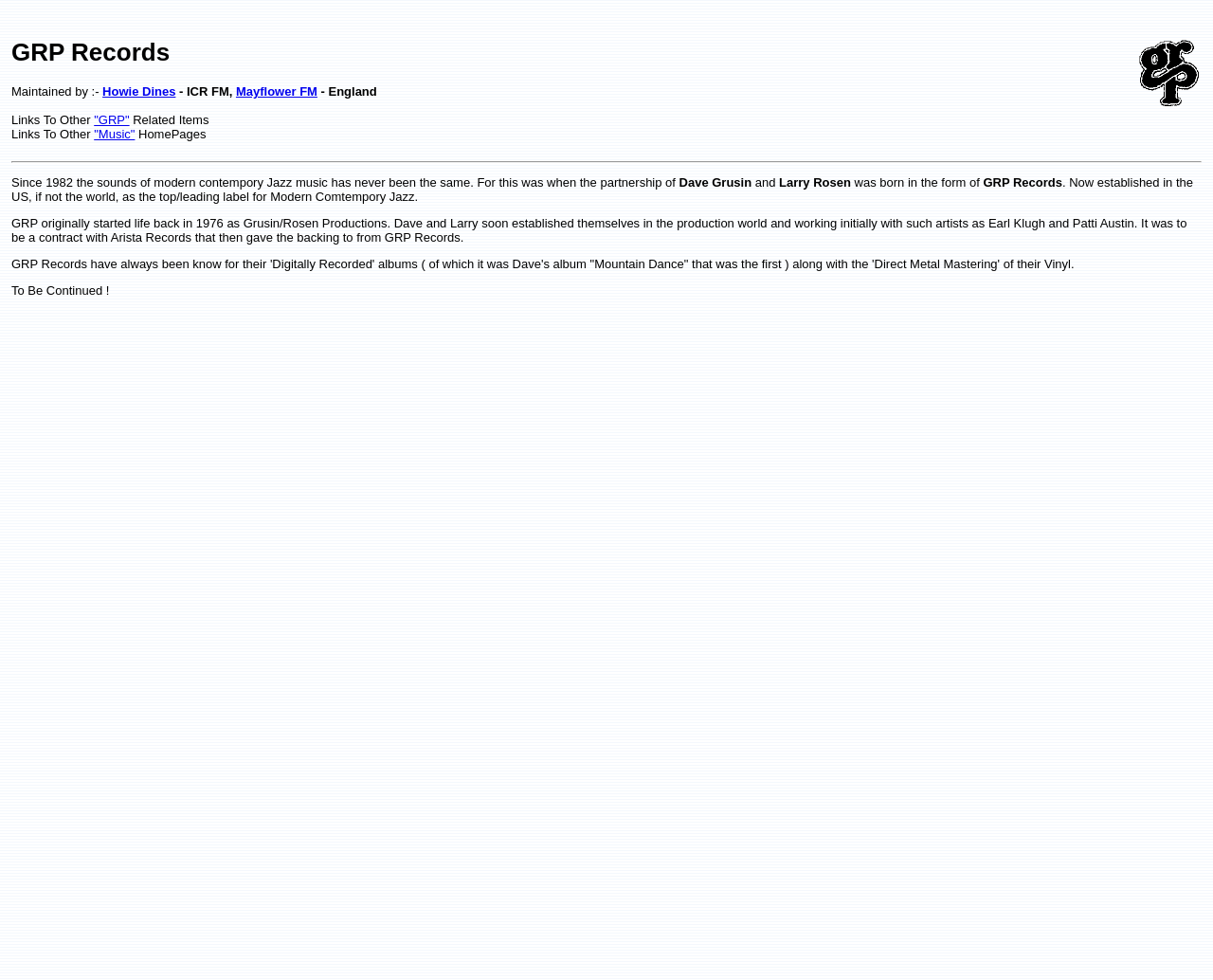What type of music does GRP Records specialize in? From the image, respond with a single word or brief phrase.

Modern Contemporary Jazz